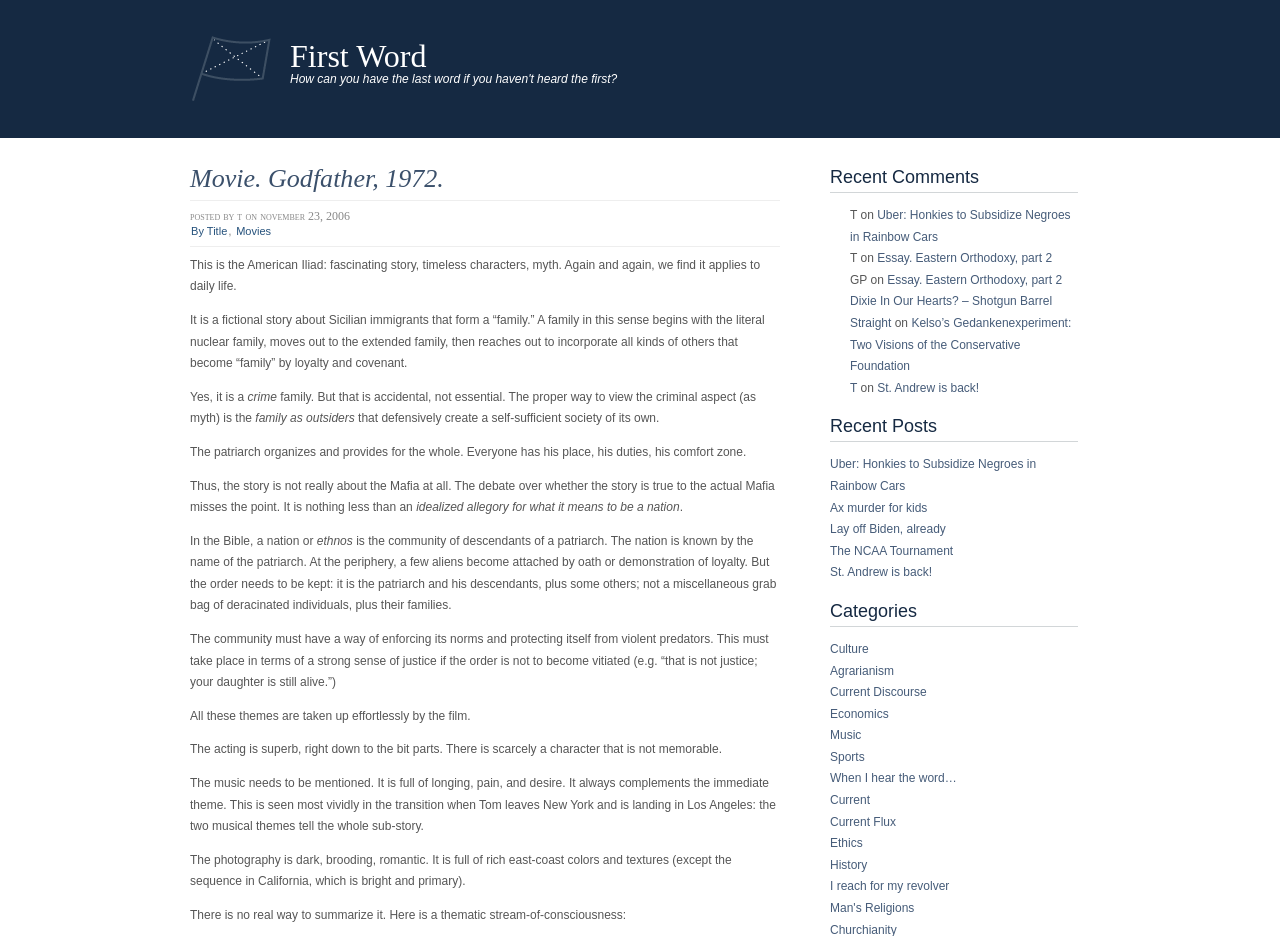Give a succinct answer to this question in a single word or phrase: 
What is the theme of the movie according to the author?

Idealized allegory for what it means to be a nation